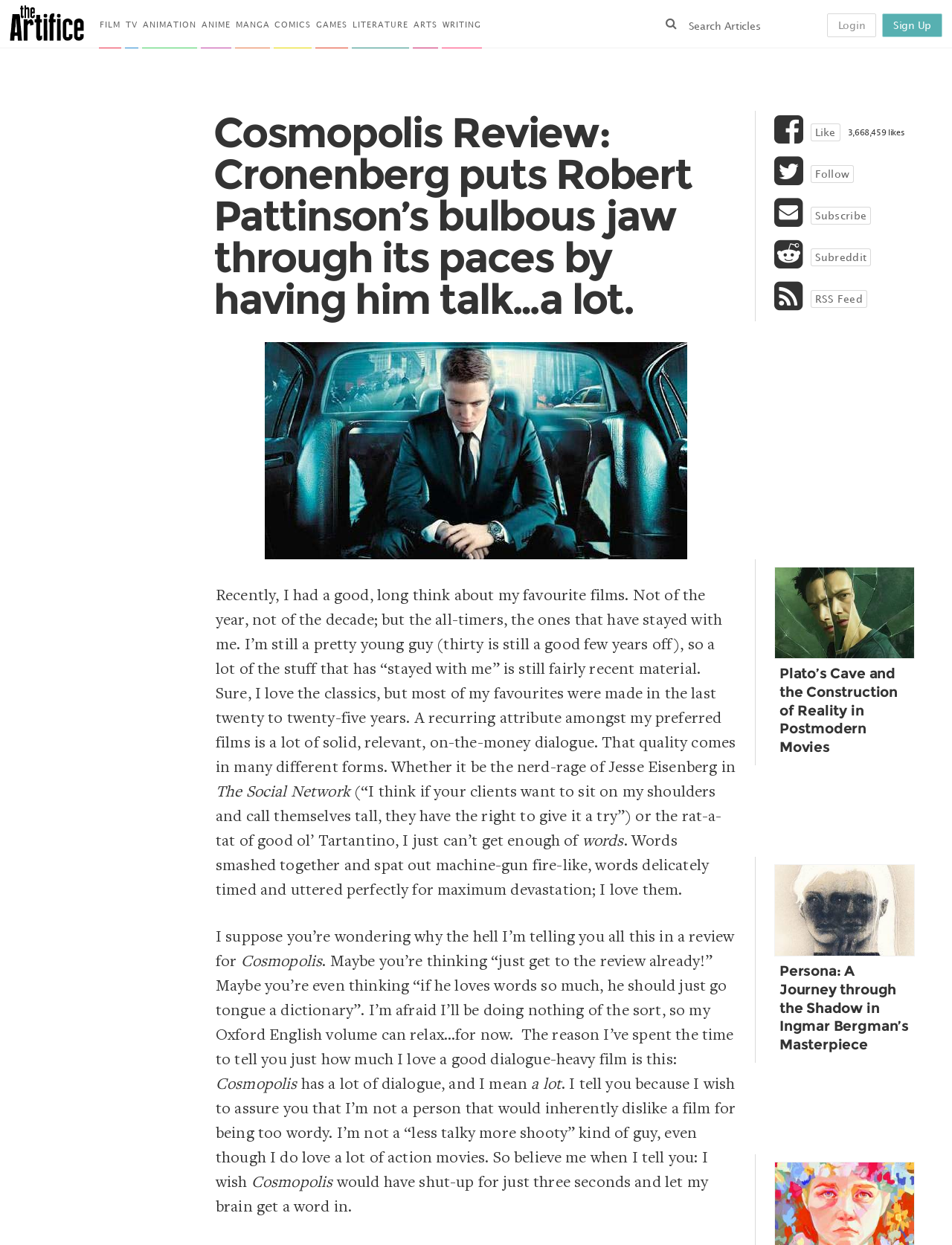Please find the bounding box for the following UI element description. Provide the coordinates in (top-left x, top-left y, bottom-right x, bottom-right y) format, with values between 0 and 1: TV

[0.131, 0.0, 0.145, 0.039]